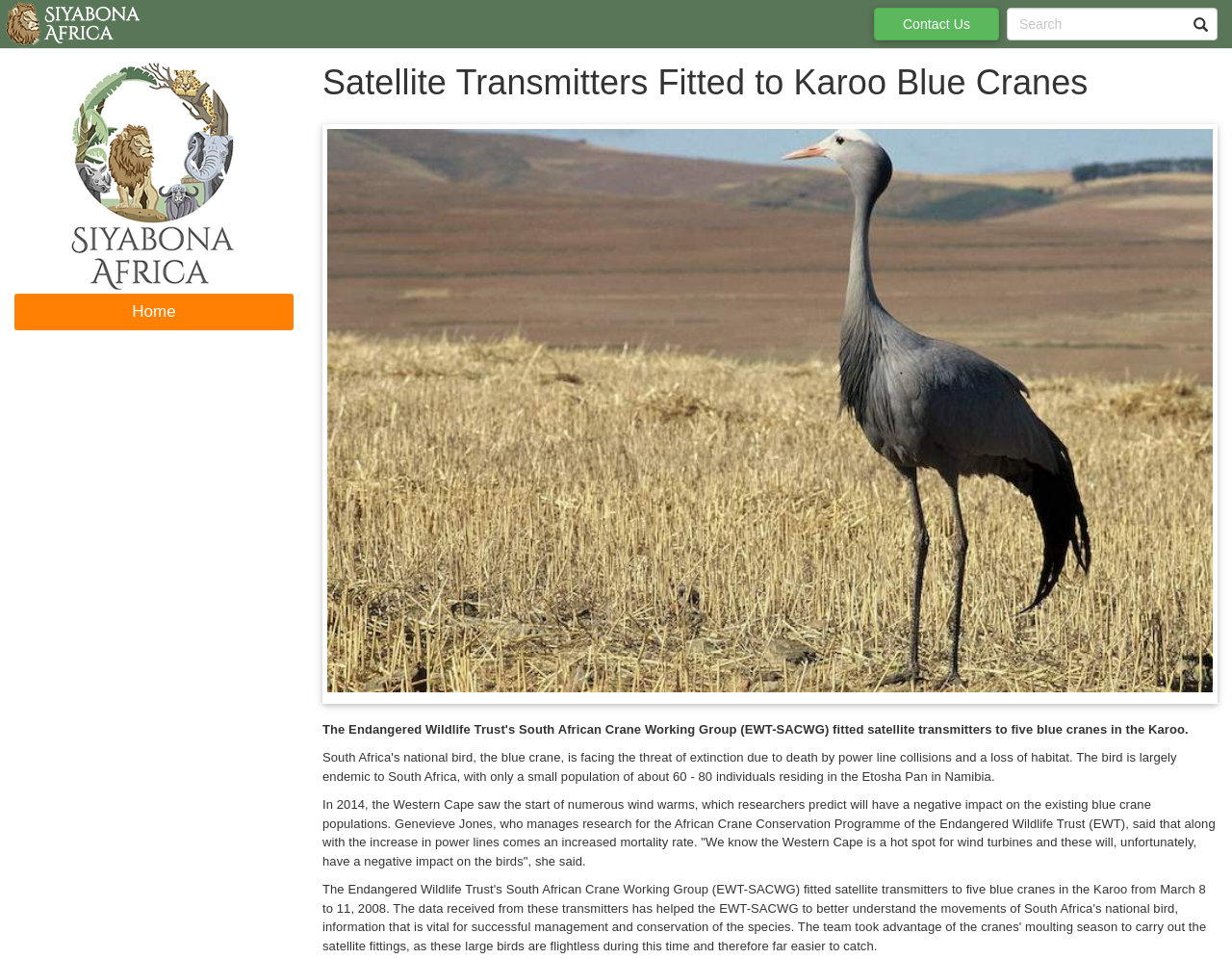What is the website's logo linked to?
Examine the screenshot and reply with a single word or phrase.

Home page